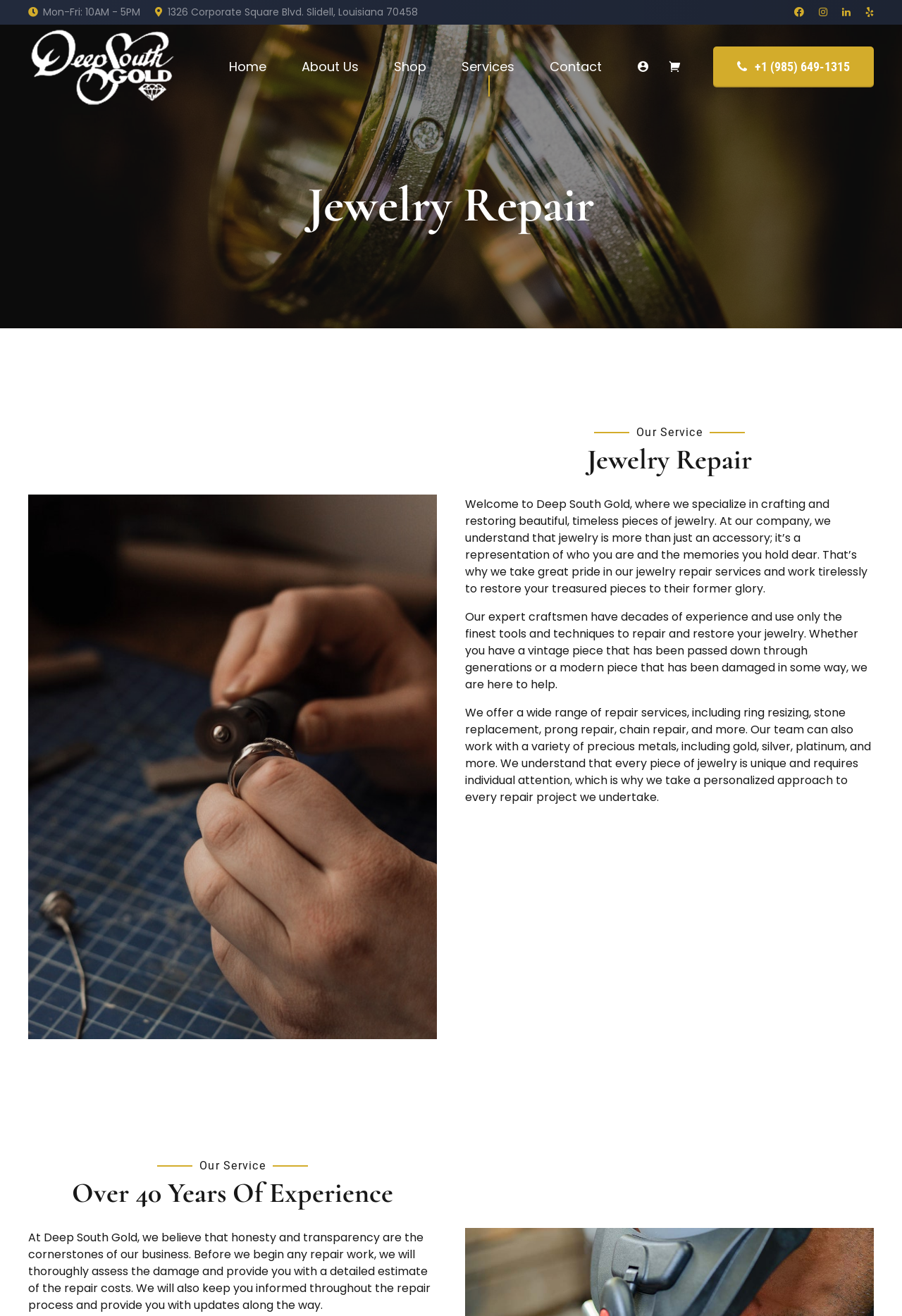Generate a comprehensive description of the webpage.

The webpage is about Deep South Gold Inc., a jewelry repair service provider. At the top left, there is a logo of Deep South Gold Inc. accompanied by a link to the homepage. Below the logo, there are two lines of text displaying the business hours and address. 

On the top right, there are five social media links, represented by icons, and a phone number link with a phone icon. 

The main navigation menu is located below the logo and address, with links to "Home", "About Us", "Shop", "Services", and "Contact". 

Below the navigation menu, there is a section highlighting the jewelry repair services offered by Deep South Gold Inc. This section is divided into two columns. The left column has a heading "Jewelry Repair" and an image related to prong repair. The right column has a heading "Our Service" and three paragraphs of text describing the jewelry repair services, including the expertise of the craftsmen, the range of services offered, and the personalized approach to every repair project.

Further down, there is another section with a heading "Over 40 Years Of Experience" and a paragraph of text describing the business's commitment to honesty and transparency in their repair services.

Throughout the webpage, there are several links to specific jewelry repair services, including "Buying / Selling Gold and Silver – Coins and Bullion", "Ring Sizing", "Jewelry Repair", "Stone Replacement", "Chain Repair", and "Polishing and Cleaning".